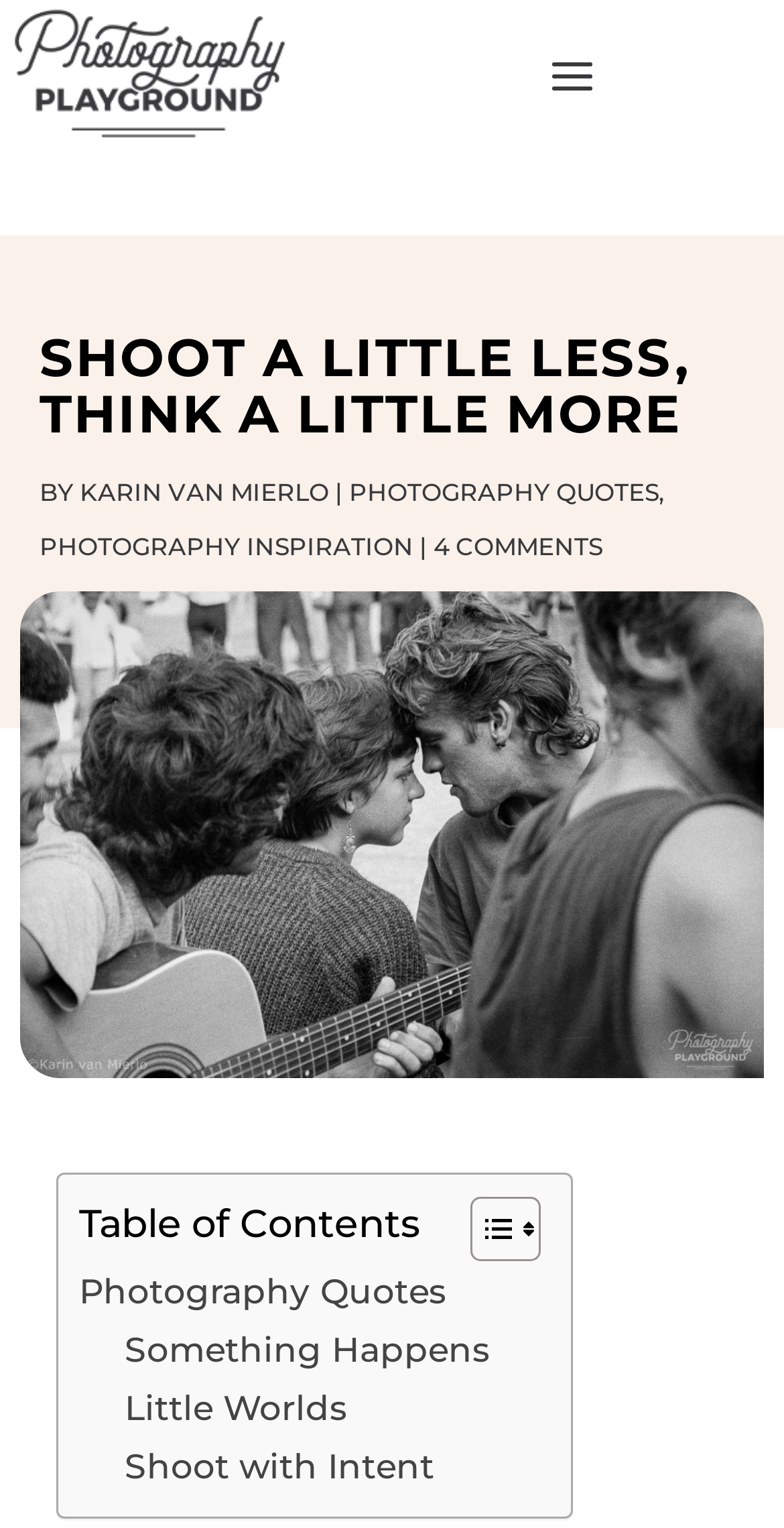What is the author of the article?
Answer the question based on the image using a single word or a brief phrase.

KARIN VAN MIERLO